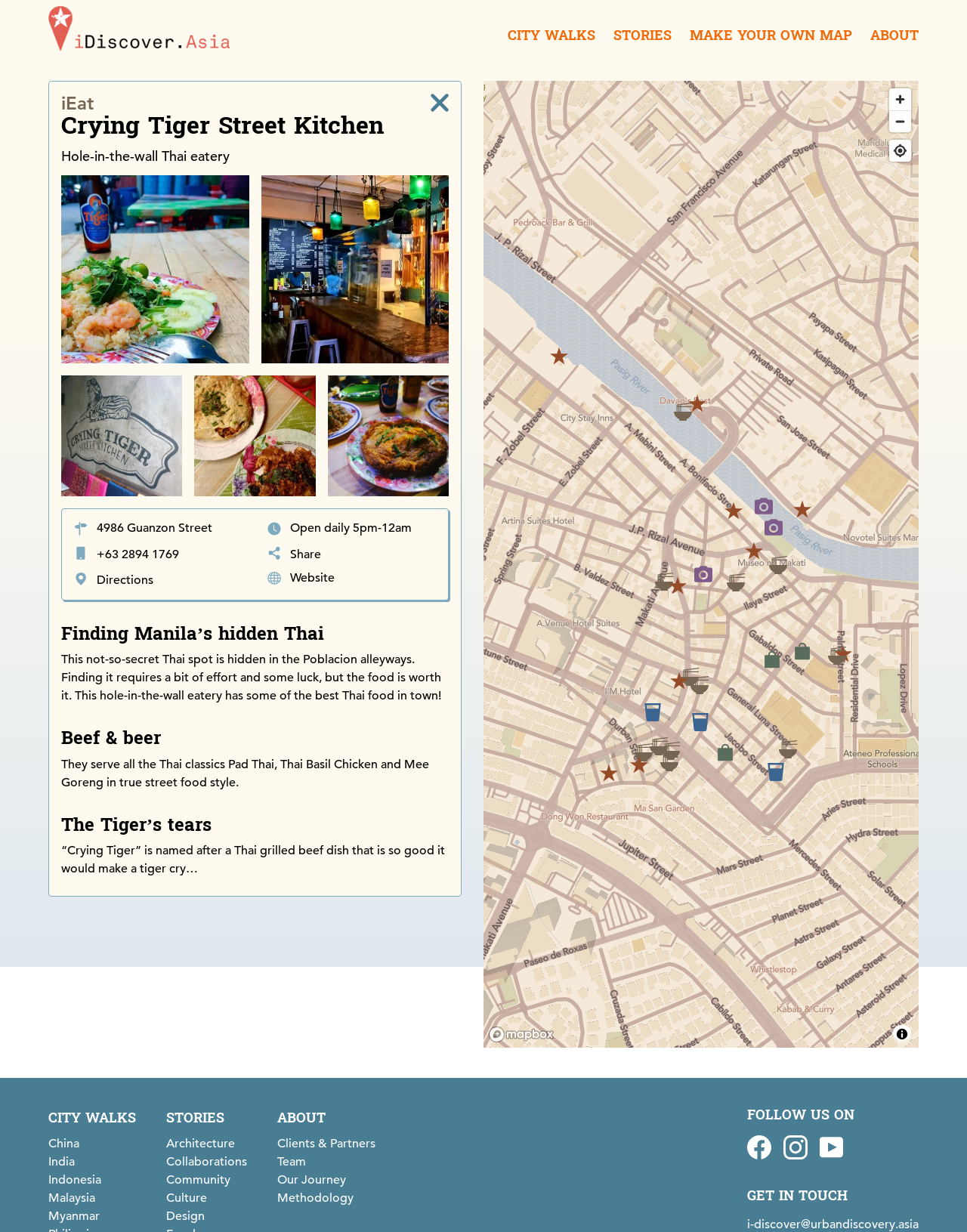Provide a short, one-word or phrase answer to the question below:
How can I contact Crying Tiger Street Kitchen?

+63 2894 1769